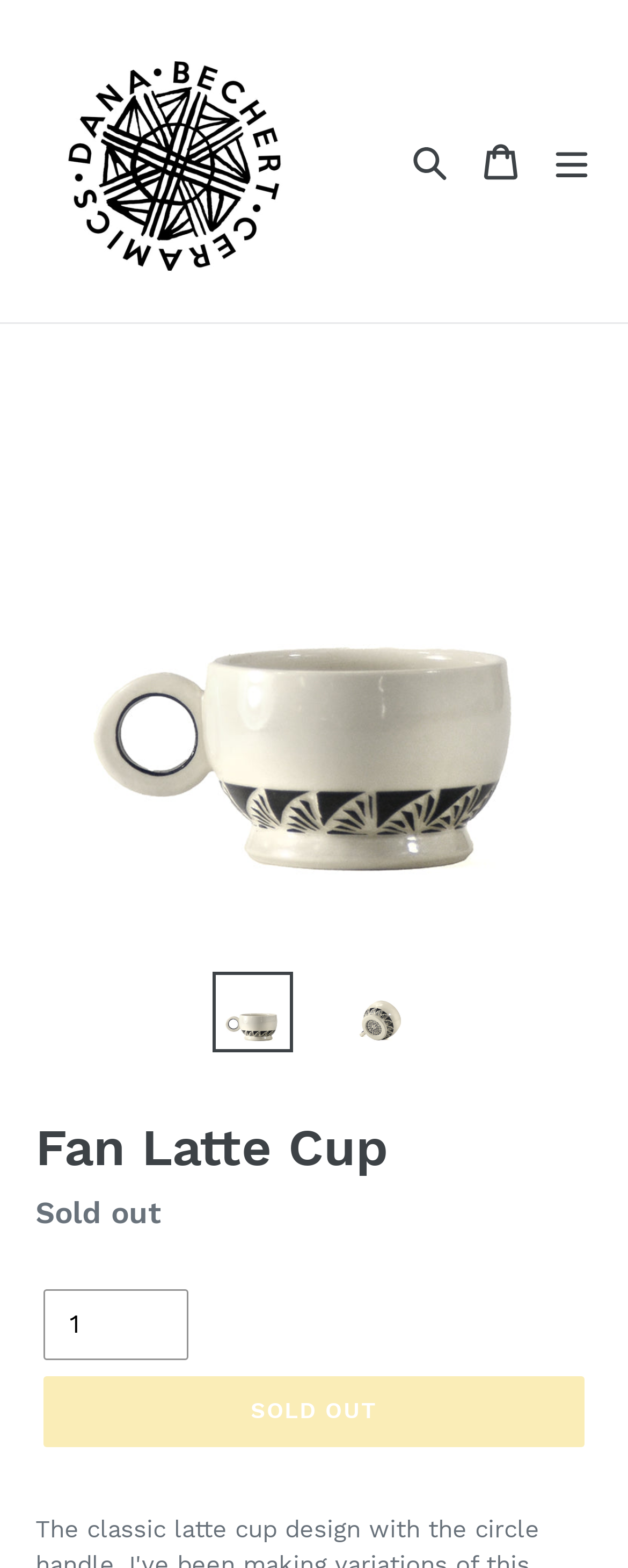Bounding box coordinates are specified in the format (top-left x, top-left y, bottom-right x, bottom-right y). All values are floating point numbers bounded between 0 and 1. Please provide the bounding box coordinate of the region this sentence describes: alt="Dana Bechert Ceramics"

[0.056, 0.015, 0.628, 0.19]